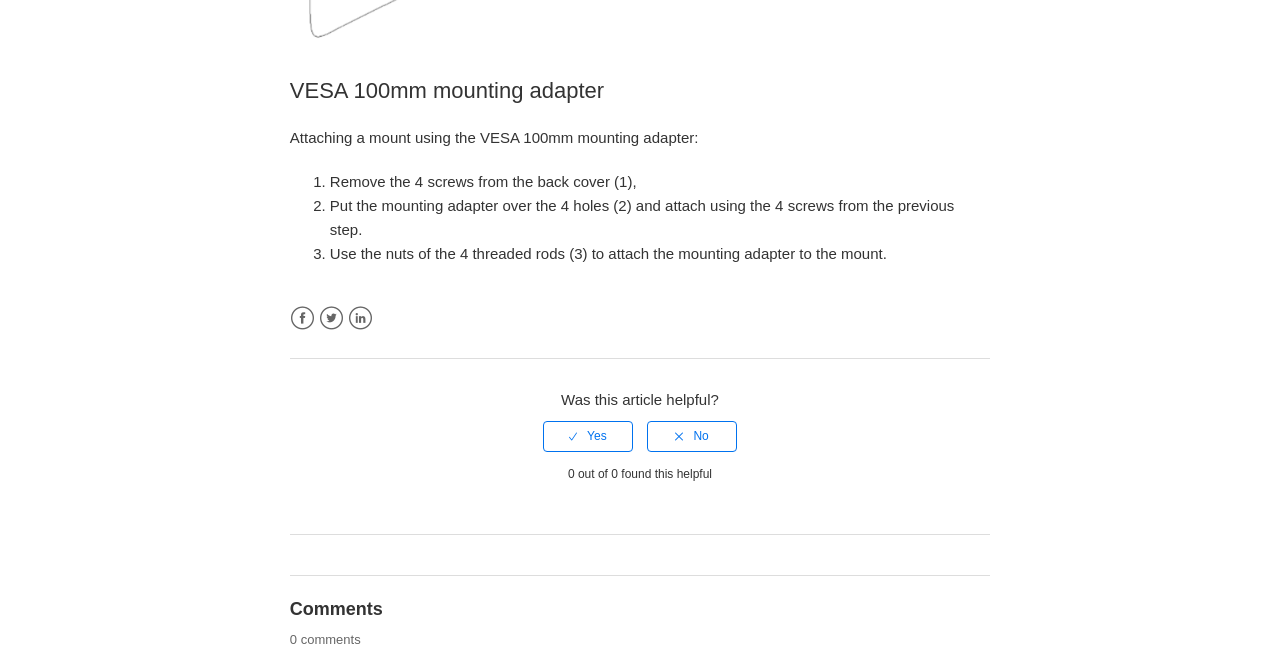Give a one-word or phrase response to the following question: How many steps are involved in attaching a mount using the adapter?

3